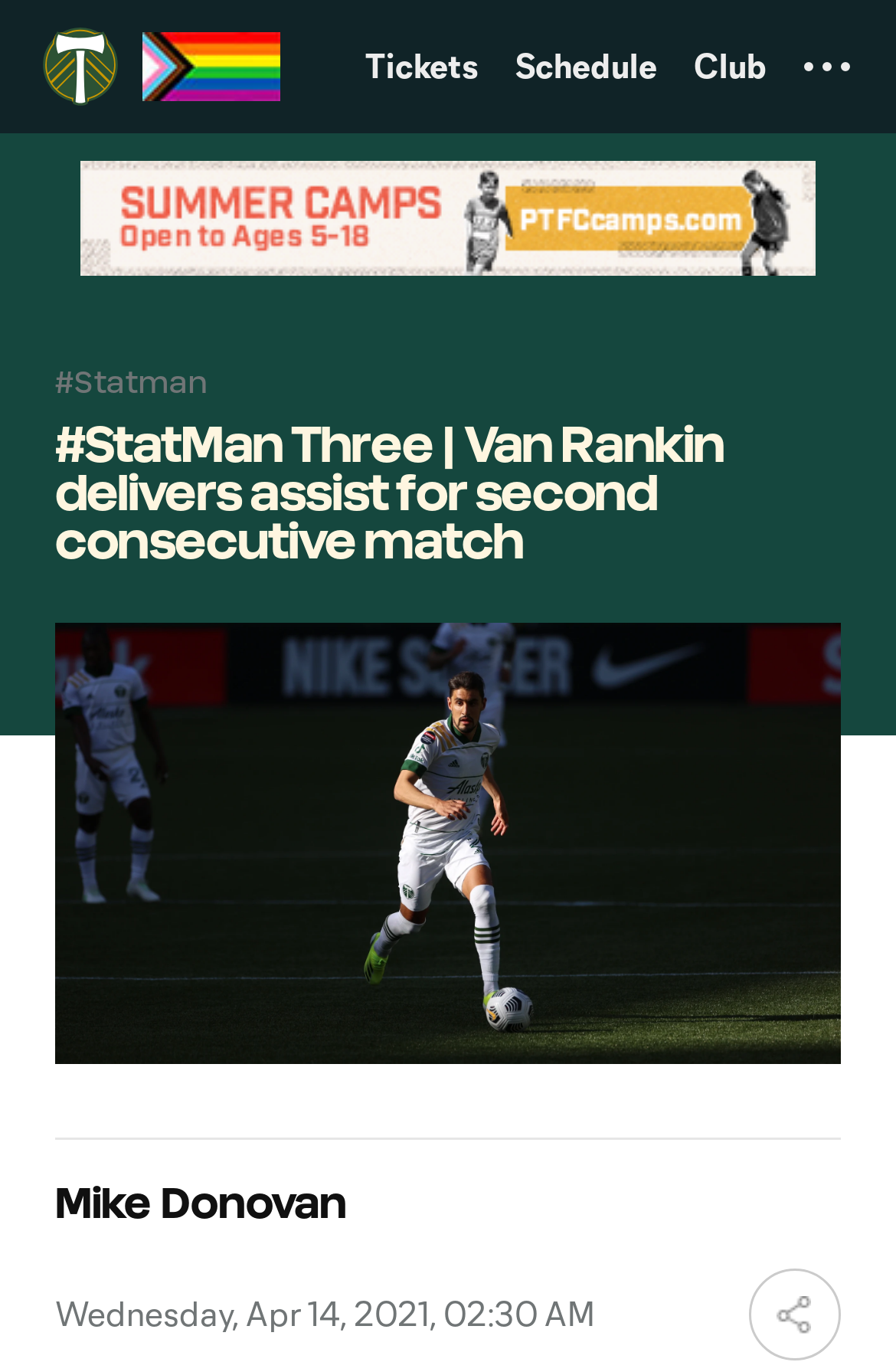Based on what you see in the screenshot, provide a thorough answer to this question: How many links are there in the top navigation menu?

I can see three links in the top navigation menu: 'Tickets', 'Schedule', and 'Club'. These links are positioned horizontally next to each other, and their bounding box coordinates indicate that they are located at the top of the webpage.